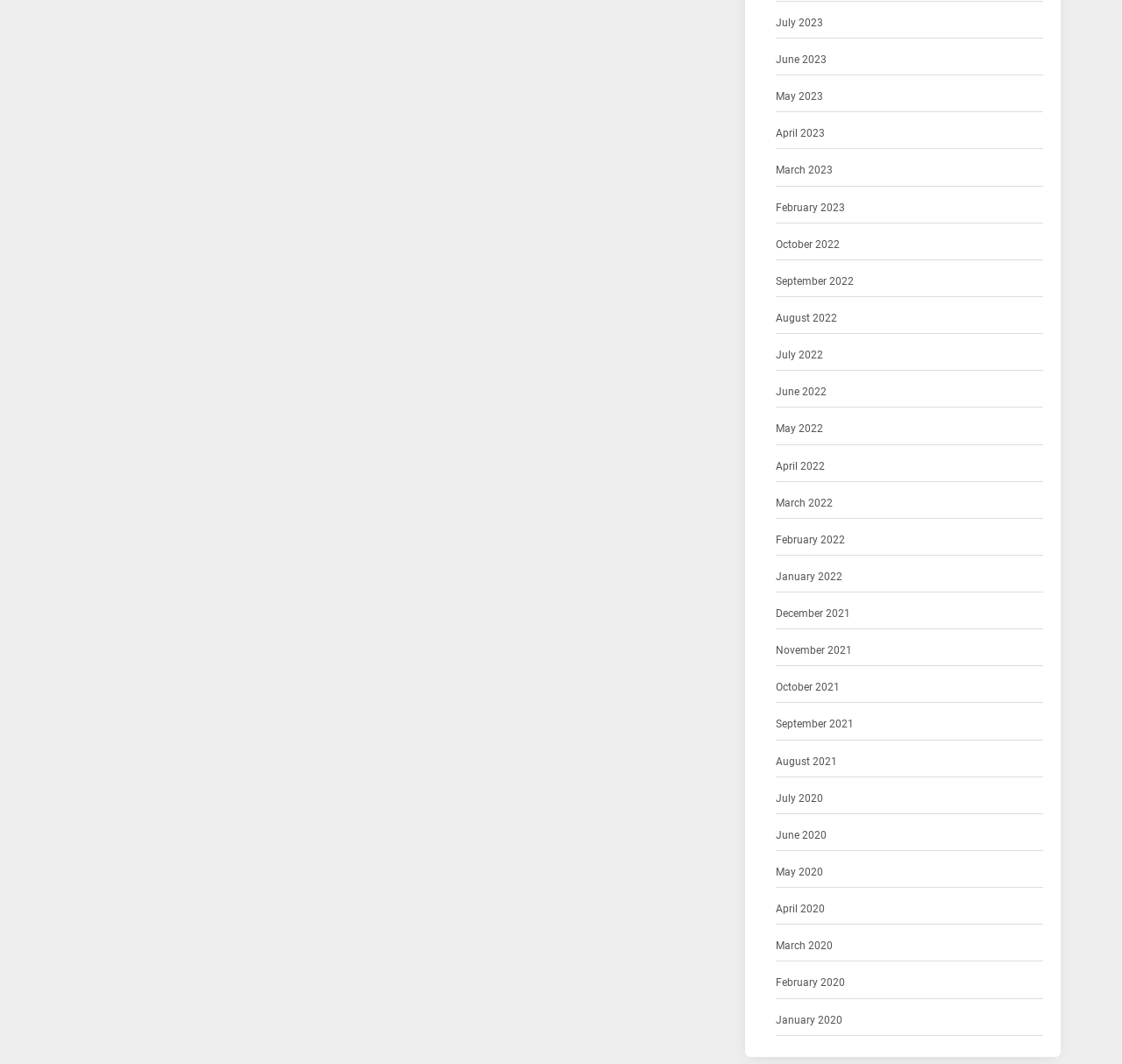Please answer the following question using a single word or phrase: 
Are the links organized in chronological order?

Yes